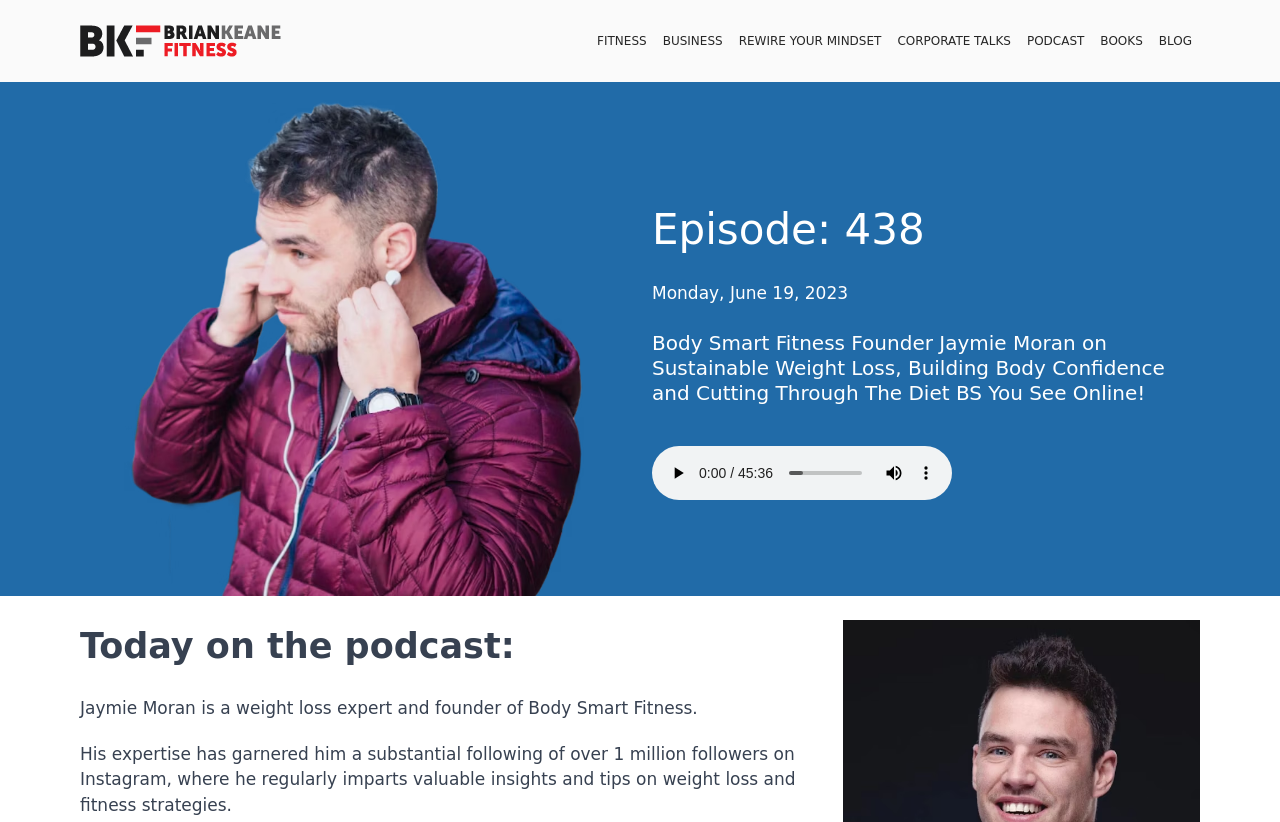Identify the bounding box coordinates for the element you need to click to achieve the following task: "Go to the FITNESS page". The coordinates must be four float values ranging from 0 to 1, formatted as [left, top, right, bottom].

[0.466, 0.041, 0.505, 0.058]